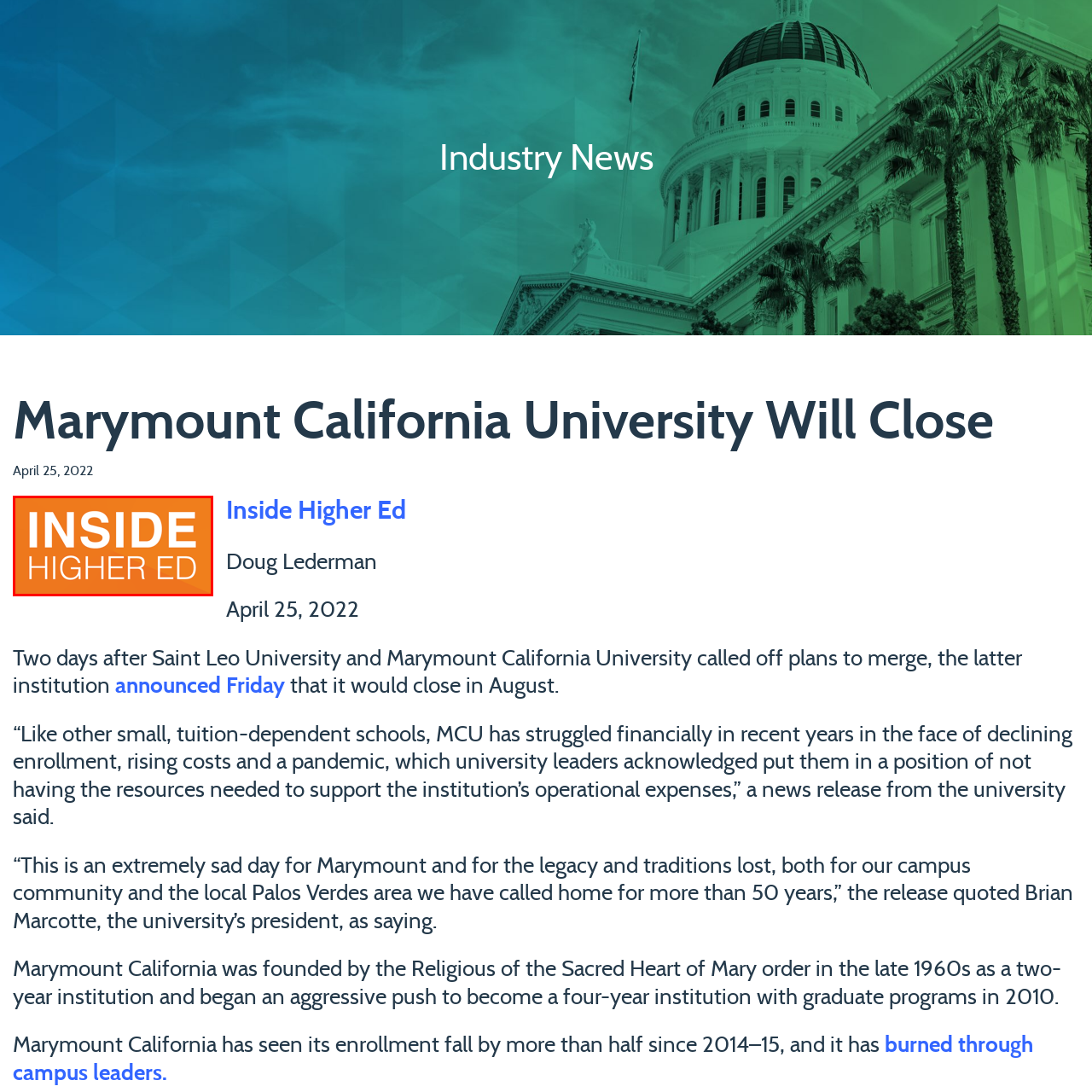Offer a meticulous description of everything depicted in the red-enclosed portion of the image.

The image features the logo of "Inside Higher Ed," a prominent publication dedicated to covering news and trends in higher education. The logo is presented against a bright orange background, with the words "INSIDE" and "HIGHER ED" displayed prominently in bold, white letters. This publication is recognized for its insightful articles and reports on various aspects of the education sector, making it a key resource for educators, administrators, and stakeholders involved in higher education. The context surrounding the image relates to a significant event: the announcement of the closure of Marymount California University, highlighting ongoing challenges faced by institutions in the higher education landscape.